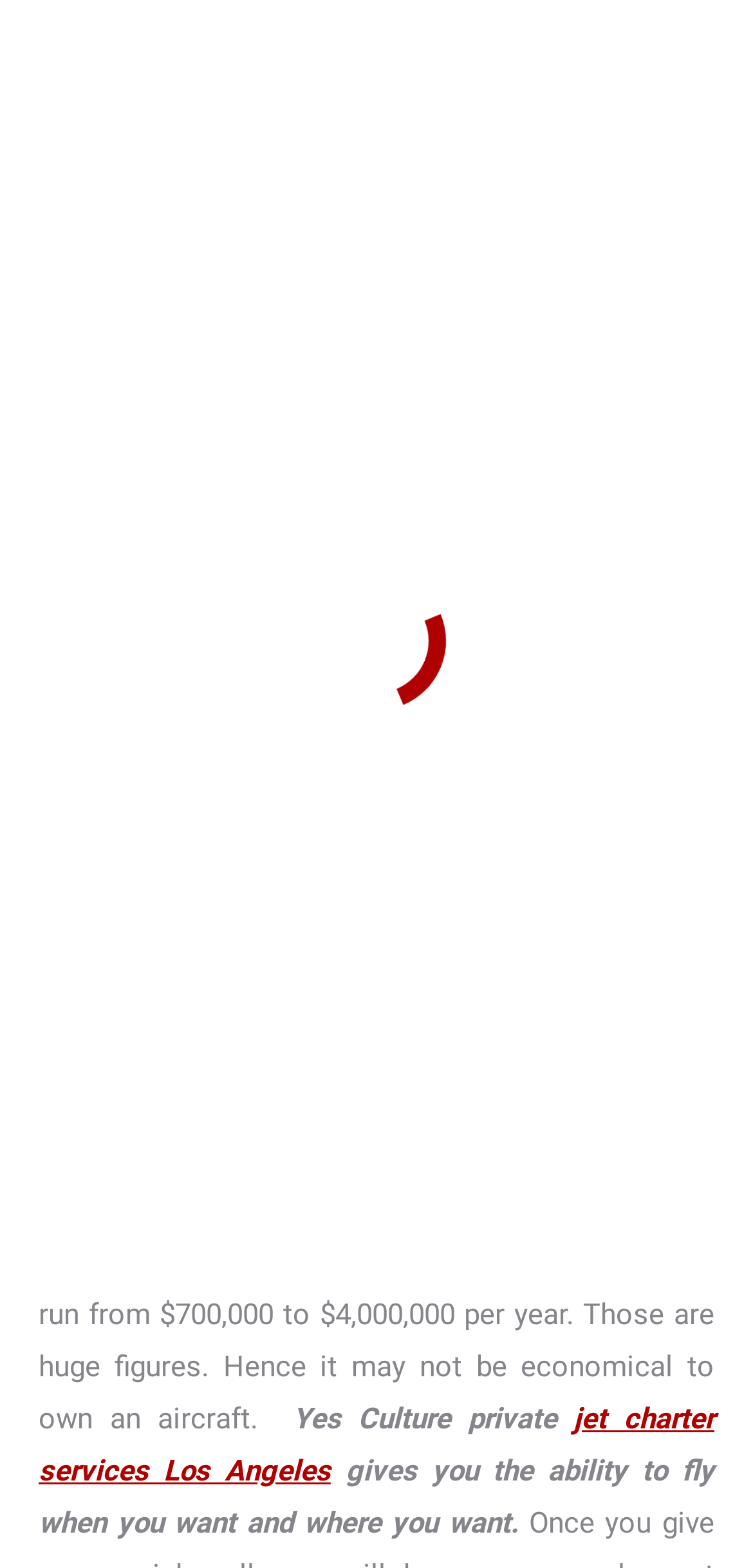What is the benefit of using private jet charter services?
Respond with a short answer, either a single word or a phrase, based on the image.

Fly when and where you want